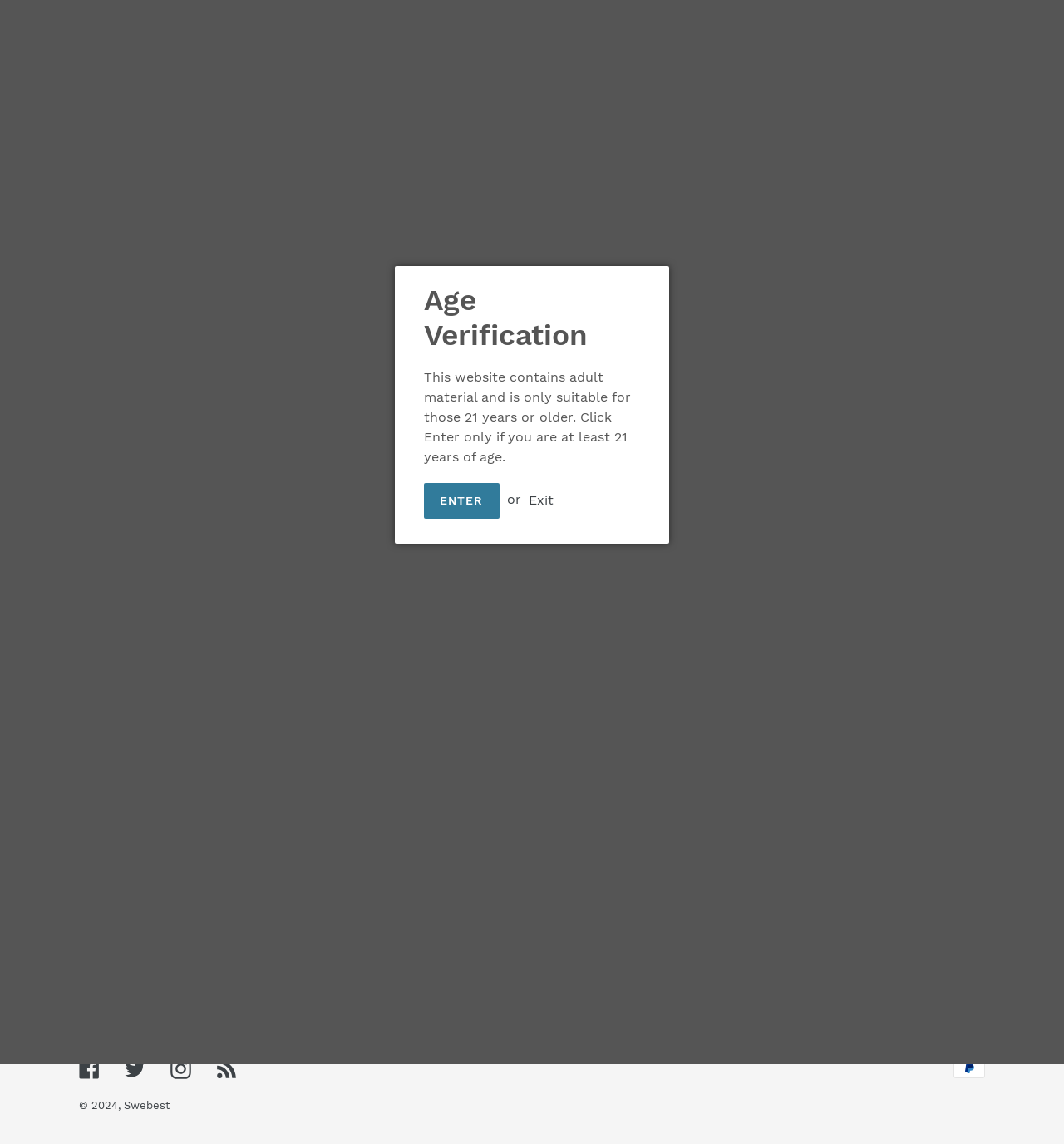Please identify and generate the text content of the webpage's main heading.

General ONYX has been Cancelled!